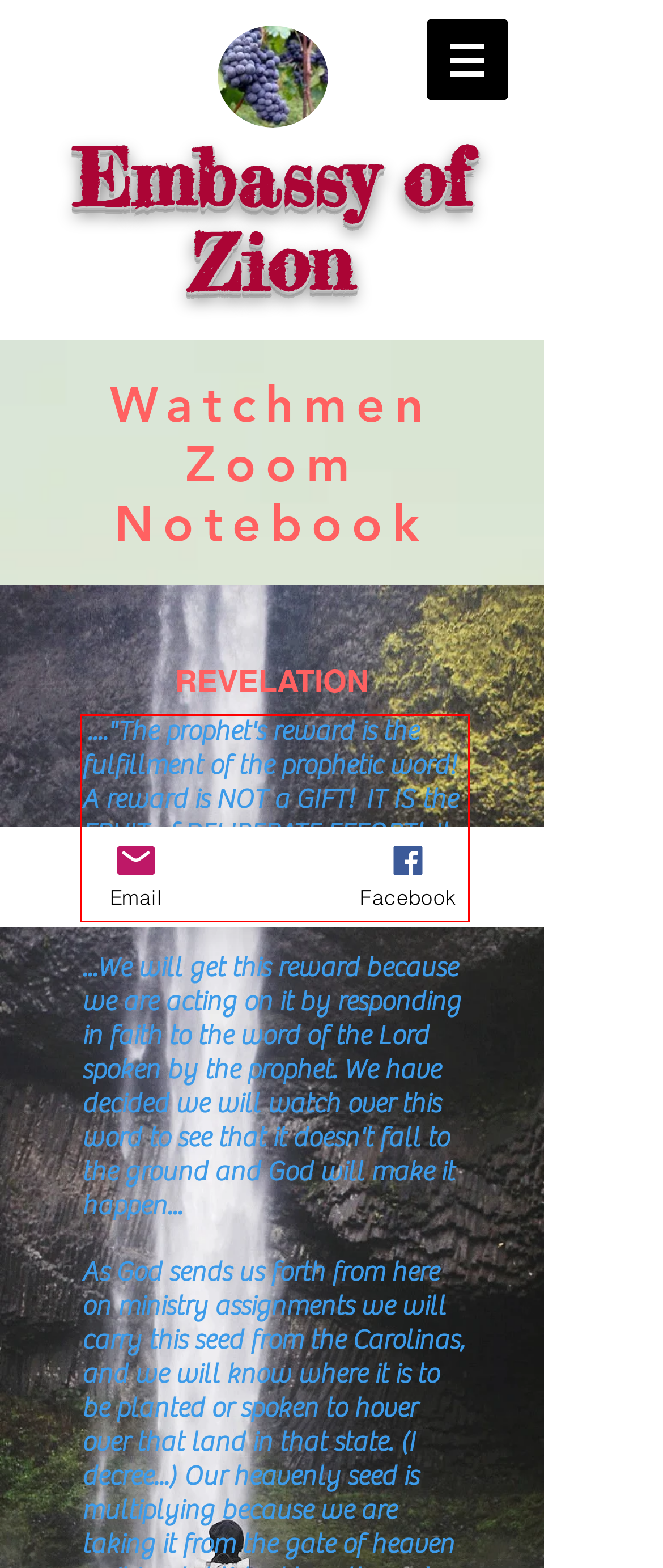Analyze the webpage screenshot and use OCR to recognize the text content in the red bounding box.

...."The prophet's reward is the fulfillment of the prophetic word! A reward is NOT a GIFT! IT IS the FRUIT of DELIBERATE EFFORT! It is the VISIBLE outgrowth of the seed of the word of the prophet!